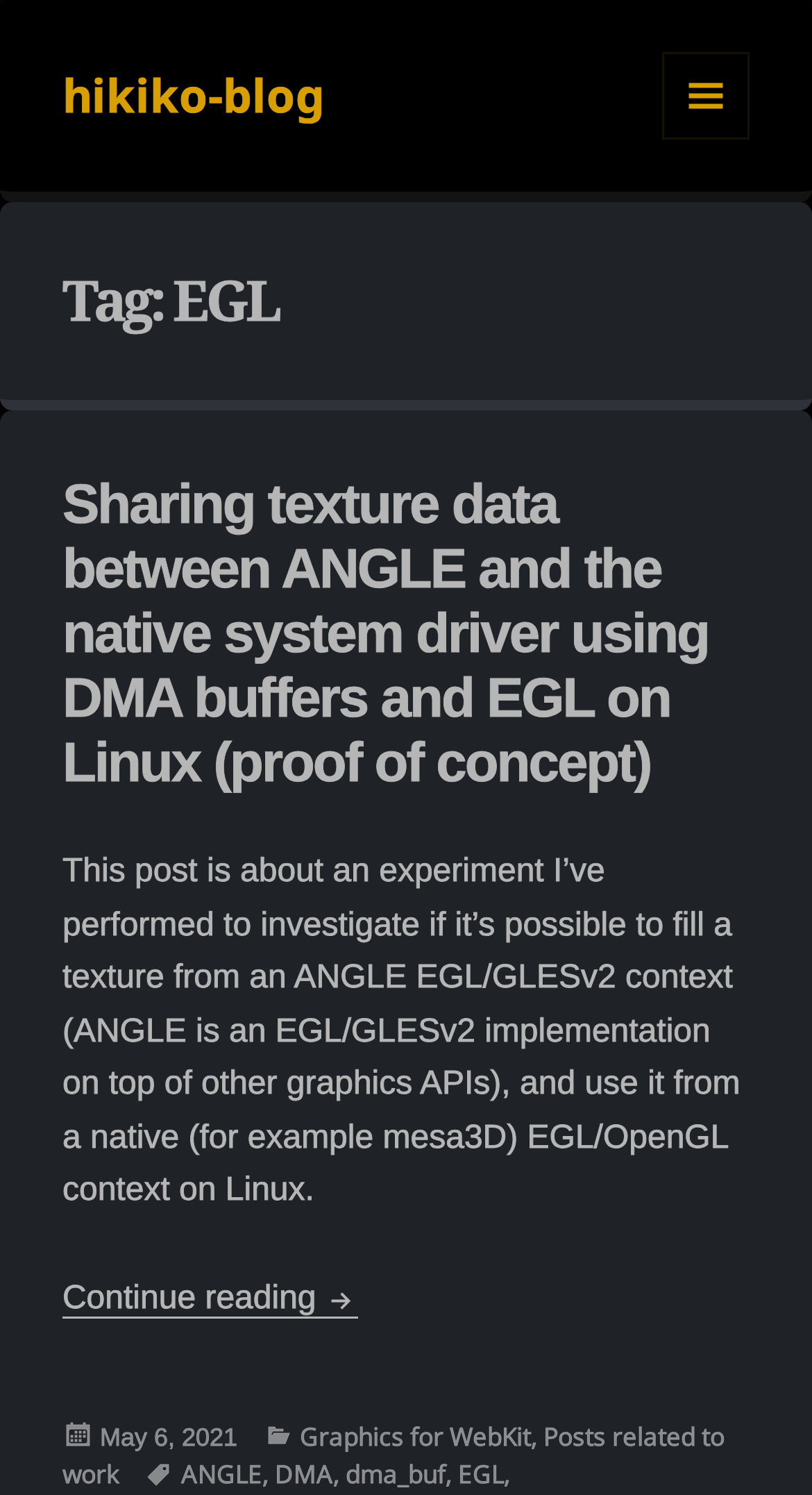Is the menu button expanded?
Look at the image and respond to the question as thoroughly as possible.

I found the state of the menu button by looking at the button element with the text ' MENU AND WIDGETS' which has the attribute 'expanded' set to 'False'.